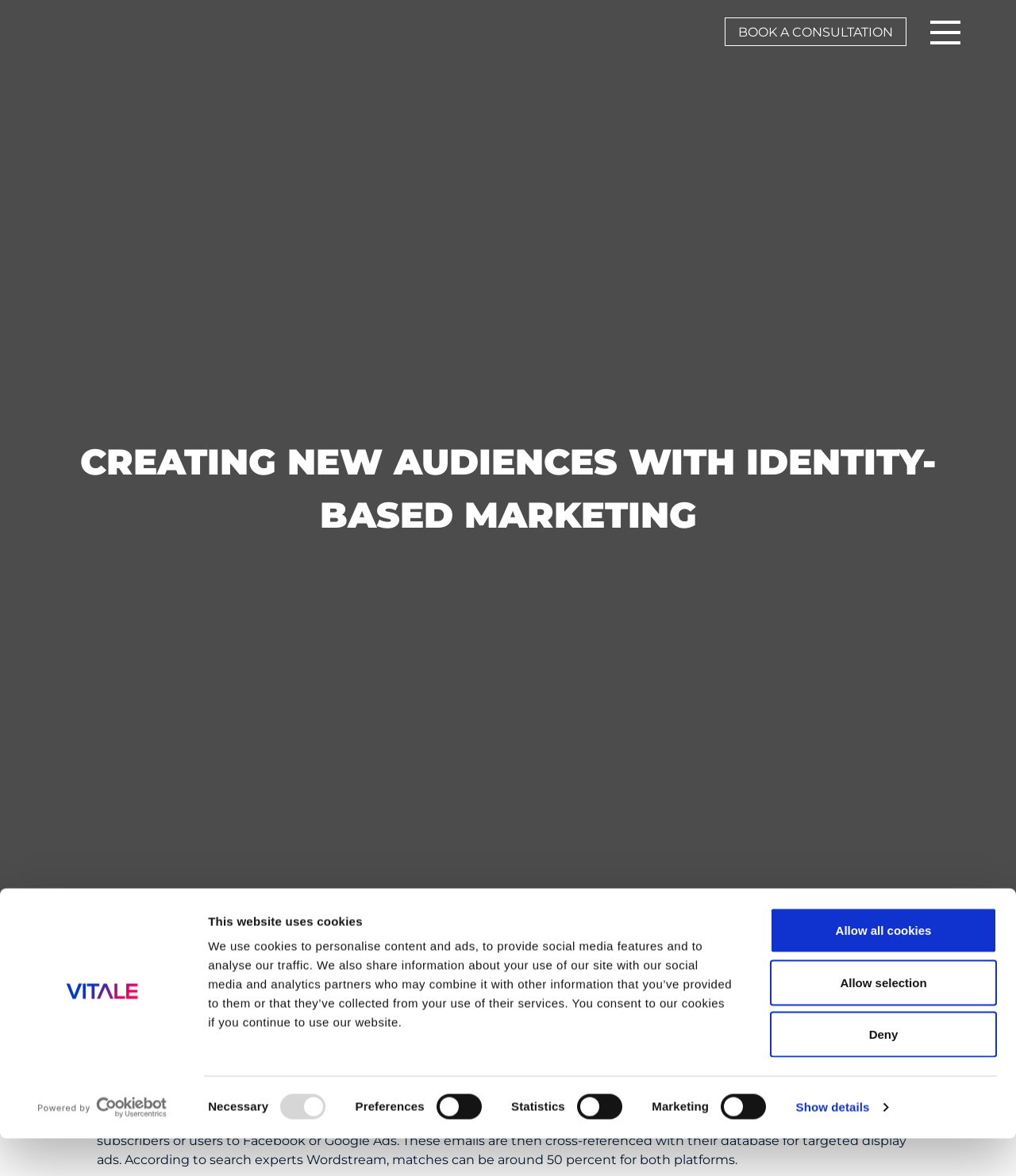What is the percentage of matches for both Google's Customer Match and Facebook's Custom Audience according to search experts Wordstream?
Please give a detailed and elaborate explanation in response to the question.

According to the webpage, search experts Wordstream state that matches can be around 50 percent for both Google's Customer Match and Facebook's Custom Audience.